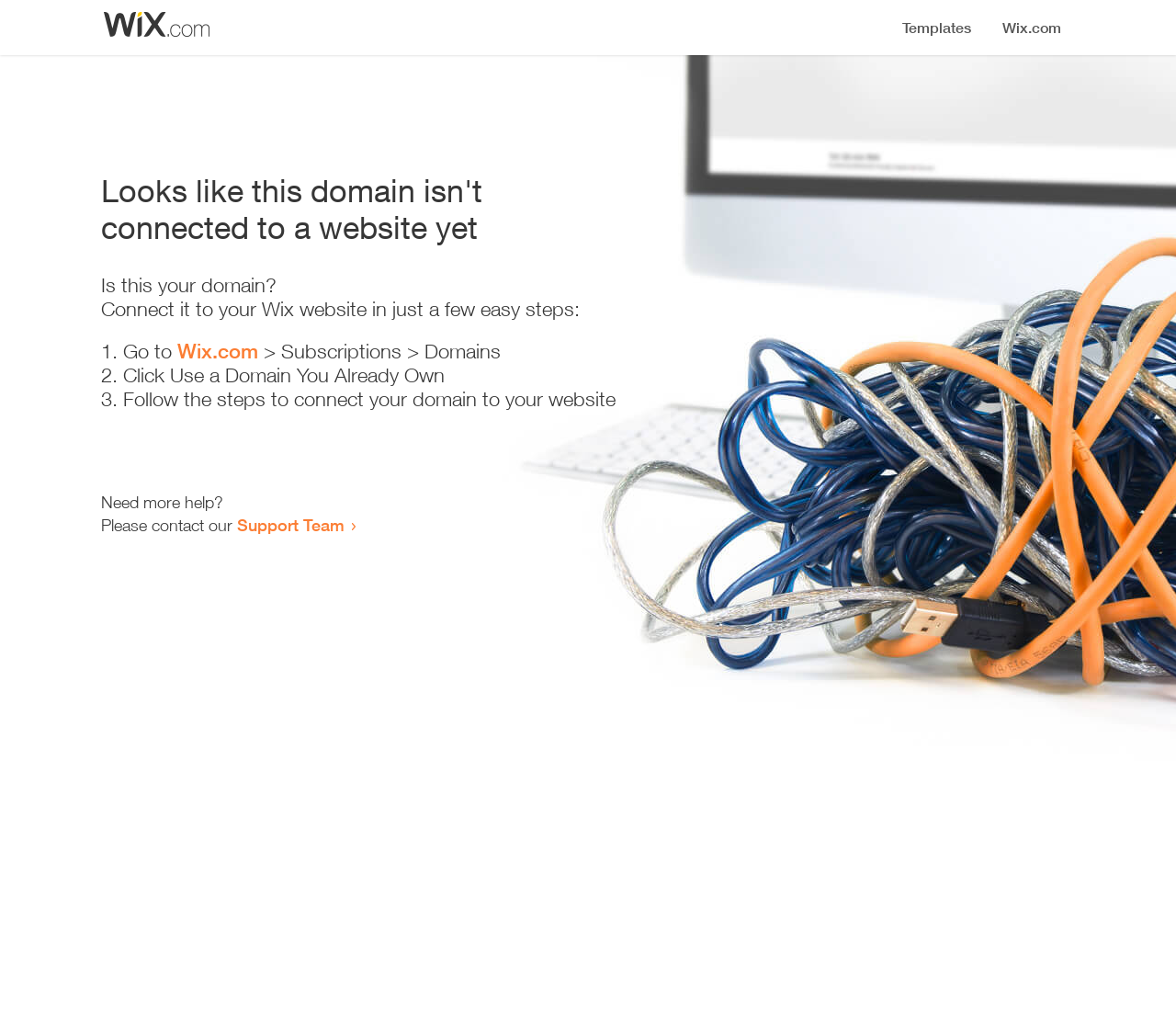Based on what you see in the screenshot, provide a thorough answer to this question: How many steps are required to connect the domain?

The webpage provides a list of steps to connect the domain, and there are three list markers '1.', '2.', and '3.' indicating that three steps are required.